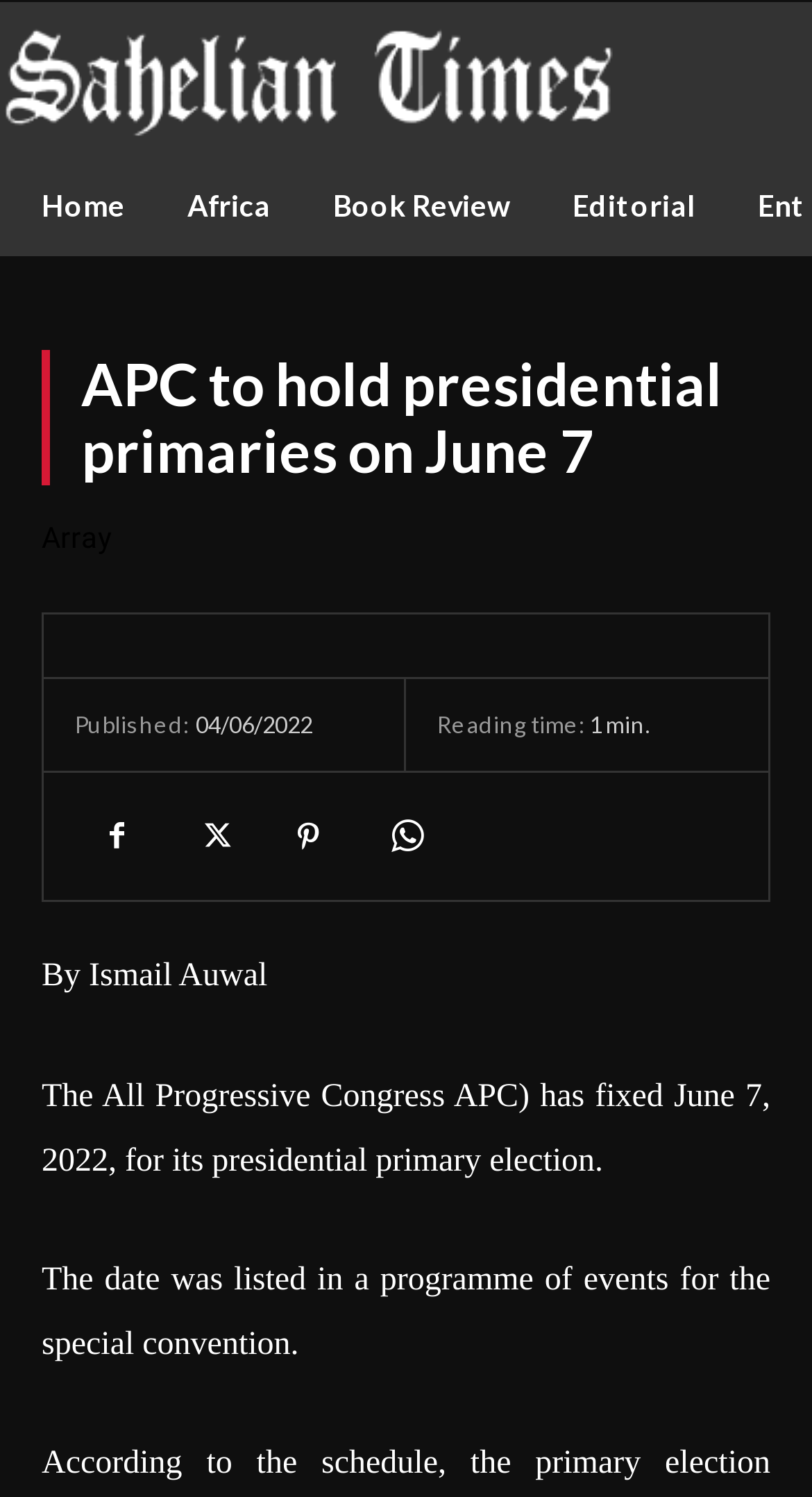Please find the bounding box coordinates of the element's region to be clicked to carry out this instruction: "Click the Editorial link".

[0.667, 0.104, 0.895, 0.171]